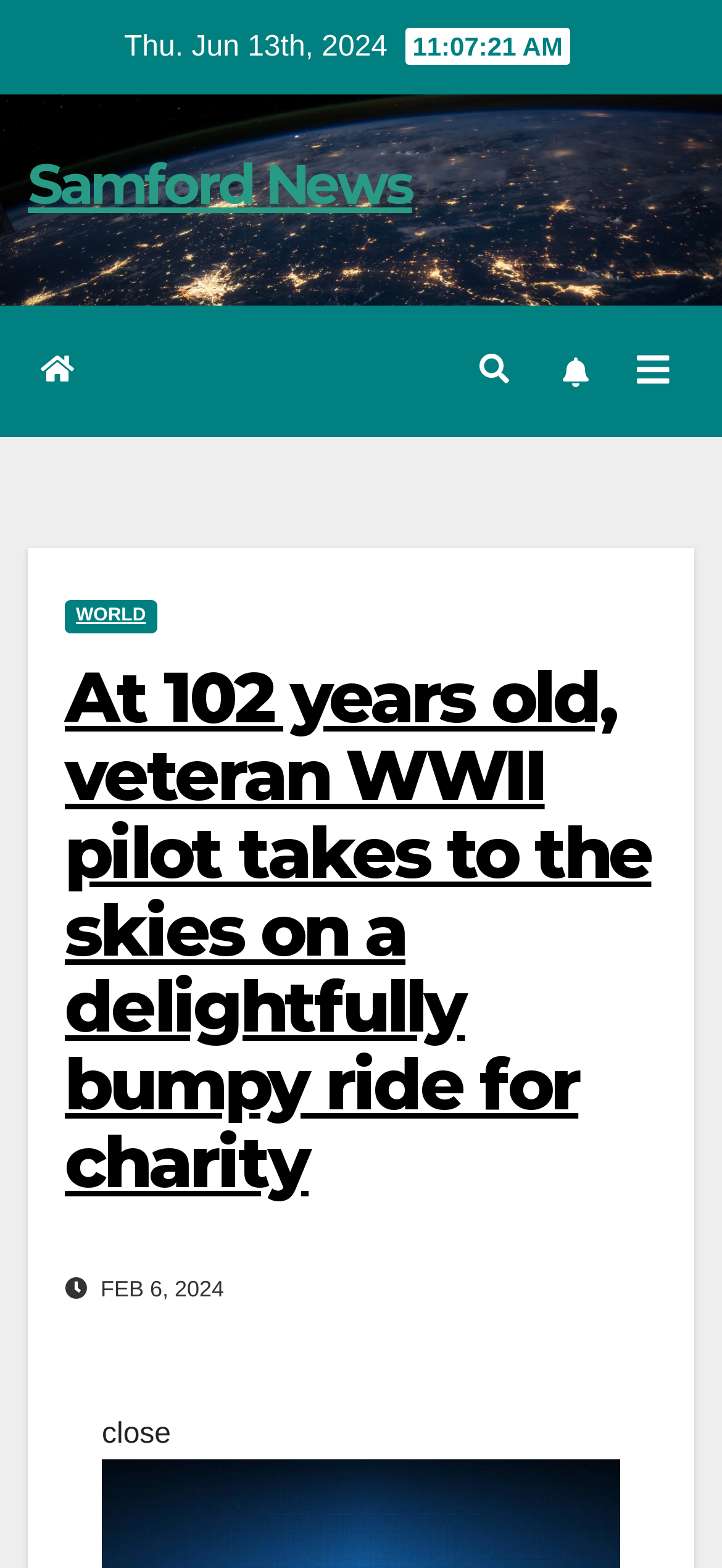What is the age of the veteran WWII pilot?
Please use the image to provide a one-word or short phrase answer.

102 years old